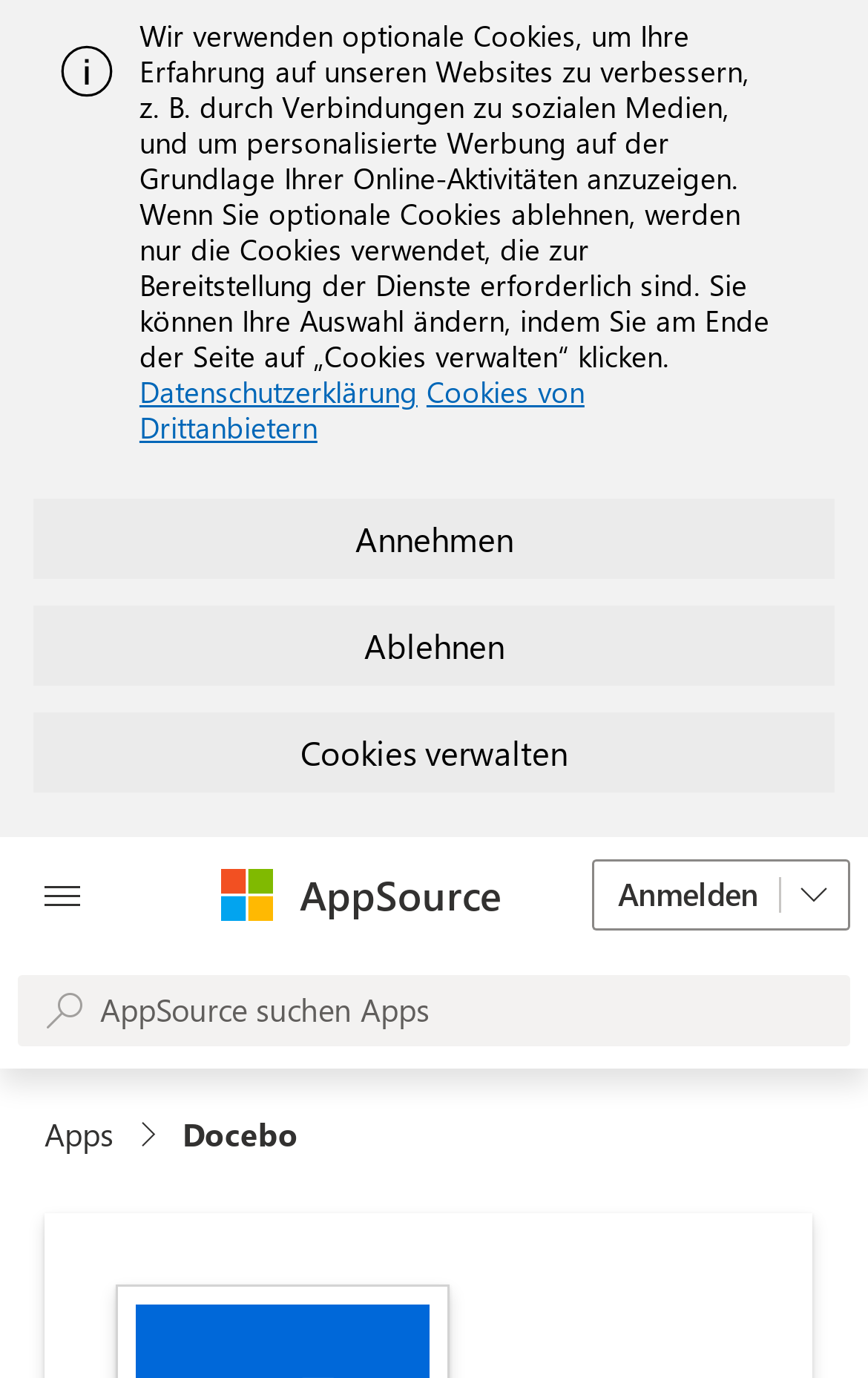Given the element description Cookies verwalten, identify the bounding box coordinates for the UI element on the webpage screenshot. The format should be (top-left x, top-left y, bottom-right x, bottom-right y), with values between 0 and 1.

[0.038, 0.517, 0.962, 0.575]